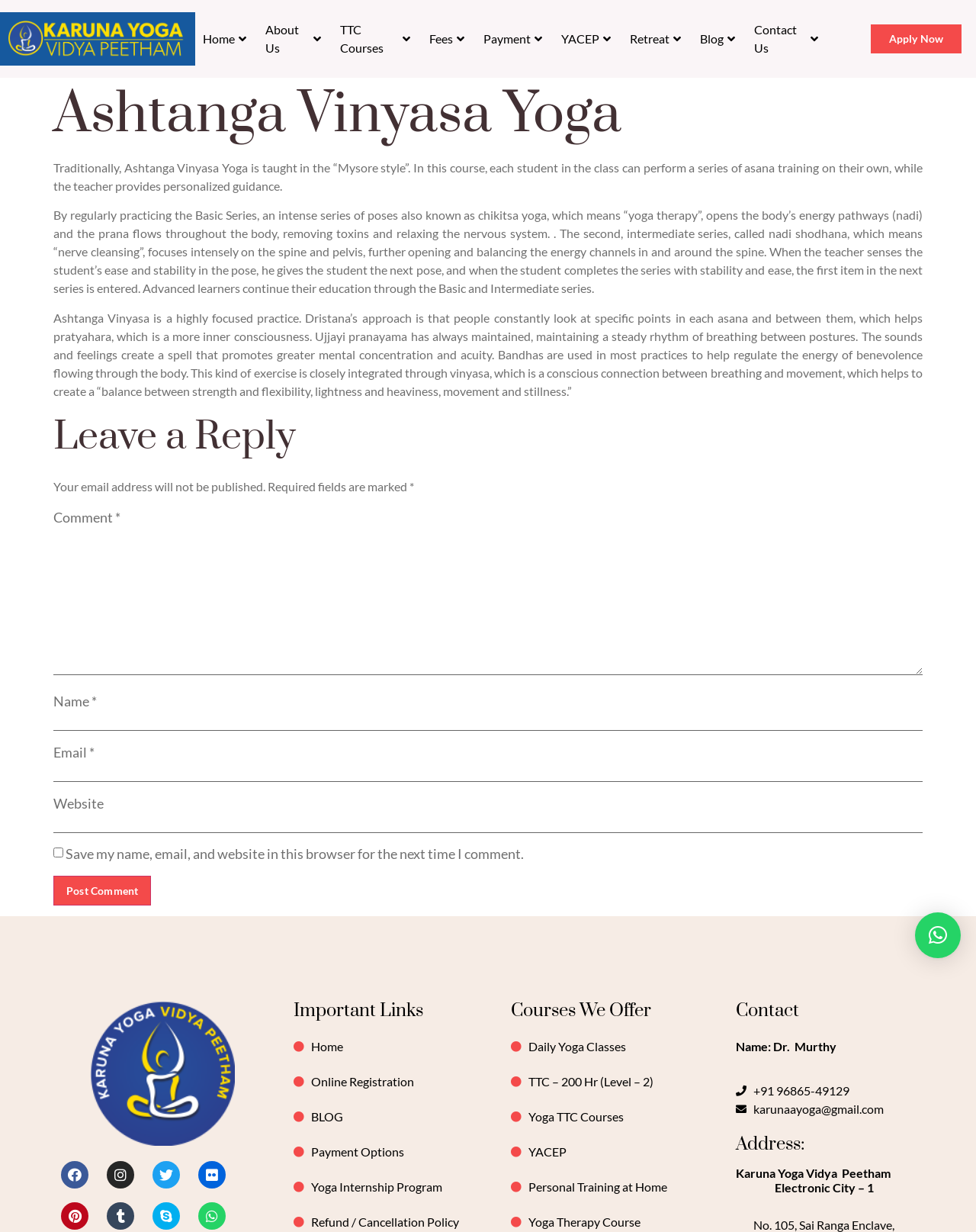What is the name of the yoga style taught in this course?
Look at the image and answer the question with a single word or phrase.

Ashtanga Vinyasa Yoga